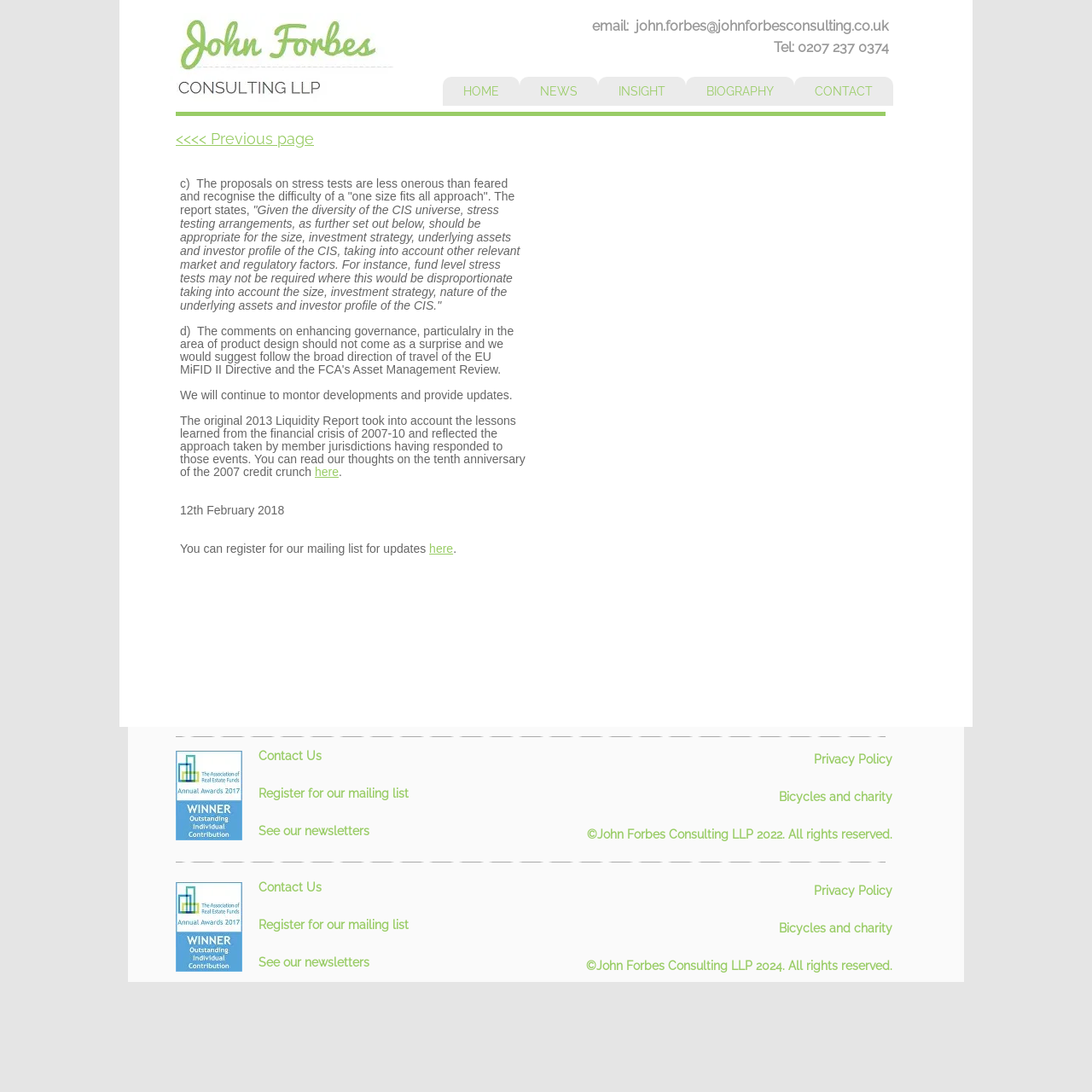Locate the bounding box coordinates of the element you need to click to accomplish the task described by this instruction: "View the 'NEWS' page".

[0.476, 0.07, 0.548, 0.097]